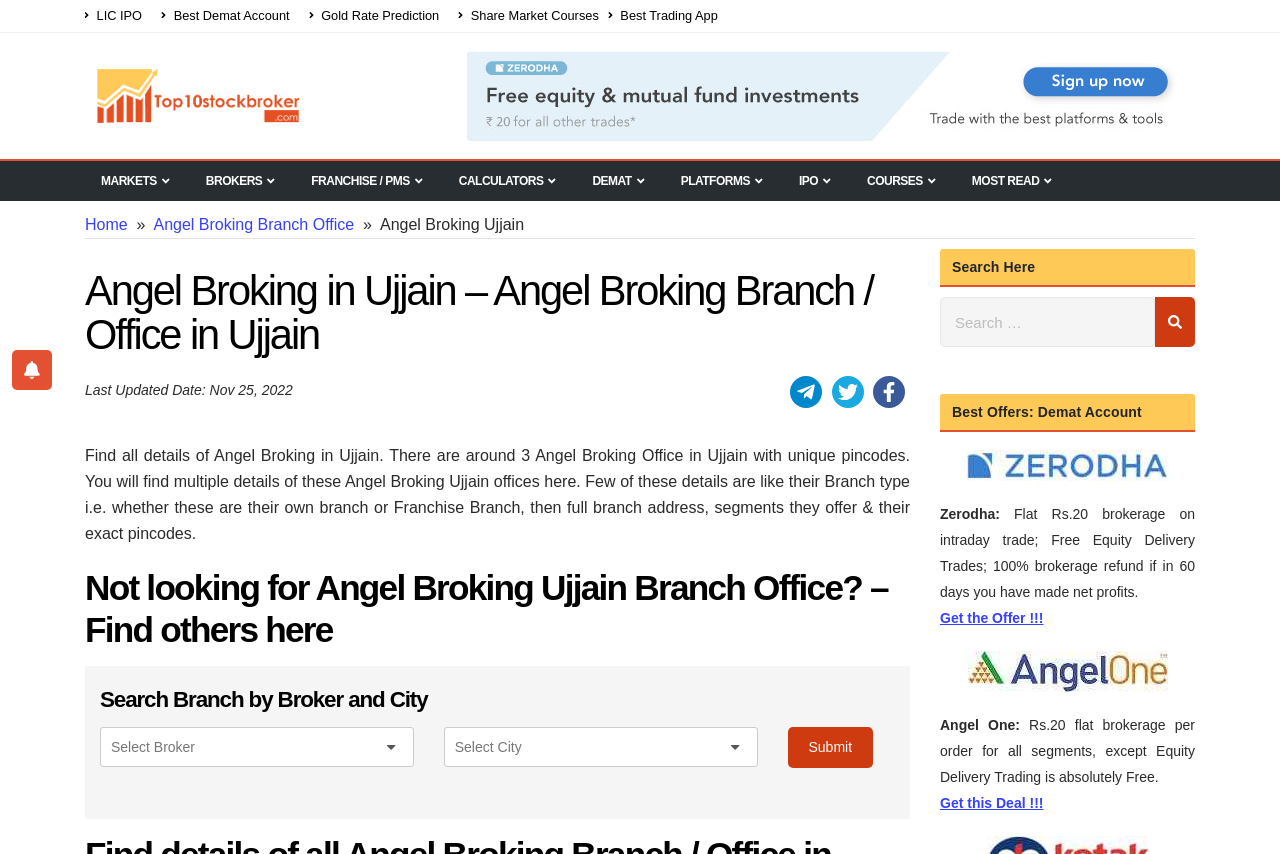Find and extract the text of the primary heading on the webpage.

Angel Broking in Ujjain – Angel Broking Branch / Office in Ujjain